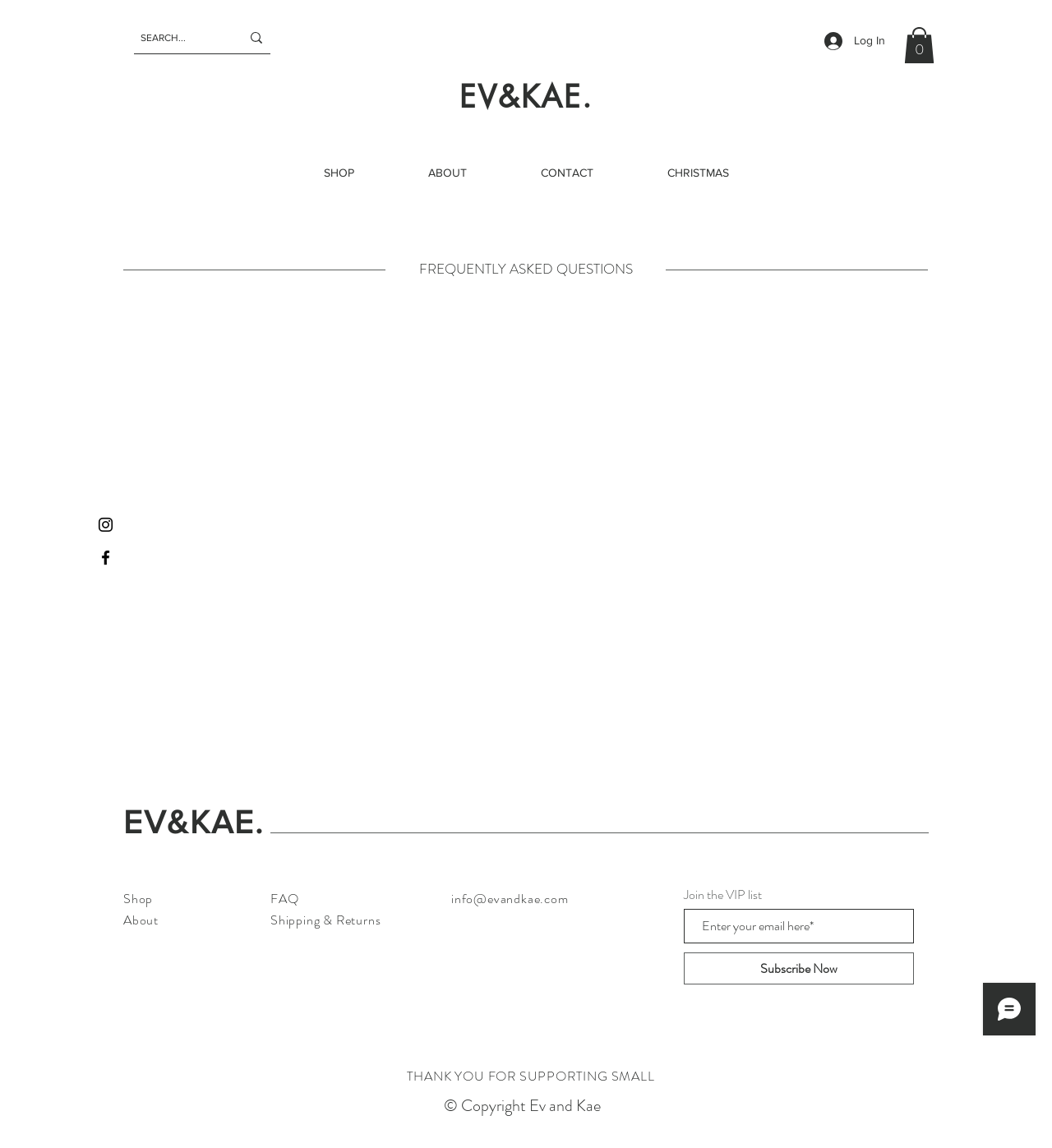Describe all significant elements and features of the webpage.

The webpage is a FAQ page for Ev and Kae, with a search bar at the top left corner, accompanied by a small image and a "SEARCH..." placeholder text. Below the search bar, there are three buttons: "Log In" on the top right, "Cart with 0 items" next to it, and an "EV&KAE." link in the middle.

The main content area is divided into two sections. On the top, there is a navigation menu with five links: "SHOP", "ABOUT", "CONTACT", "CHRISTMAS", and "Site". Below the navigation menu, there is a heading "FREQUENTLY ASKED QUESTIONS" followed by the FAQ content, which is not specified in the accessibility tree.

On the left side of the page, there is a social bar with links to Instagram and Facebook, each accompanied by an image. At the bottom right corner, there is a Wix Chat iframe.

The footer area contains several links, including "EV&KAE.", "Shop", "About", "FAQ", "Shipping & Returns", and "info@evandkae.com". There is also a section to join the VIP list, with a text box and a "Subscribe Now" button. A message "THANK YOU FOR SUPPORTING SMALL" is displayed above the copyright information "© Copyright Ev and Kae" at the very bottom of the page.